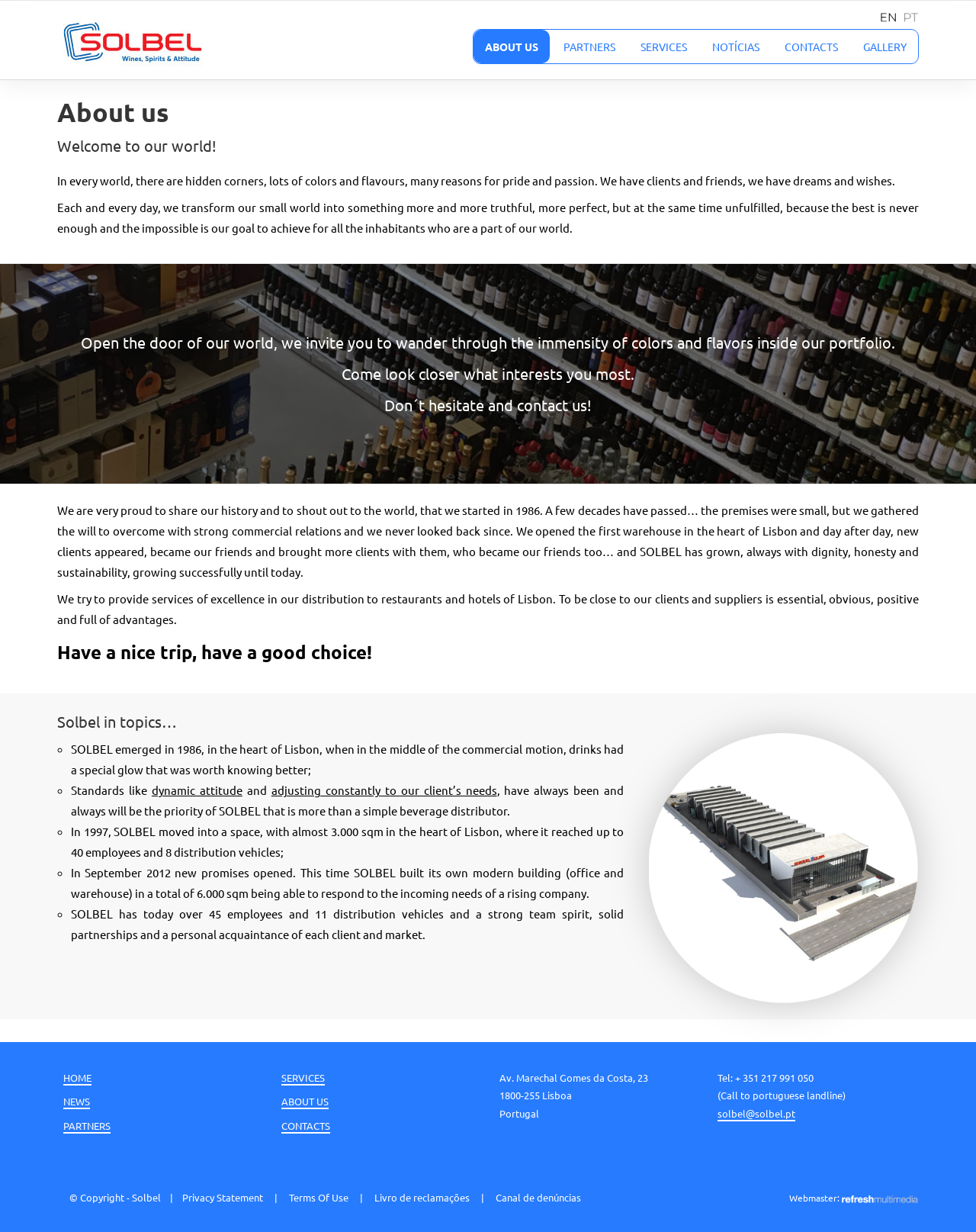Find the bounding box coordinates of the clickable region needed to perform the following instruction: "Click on the 'CONTACTS' link". The coordinates should be provided as four float numbers between 0 and 1, i.e., [left, top, right, bottom].

[0.792, 0.024, 0.87, 0.052]